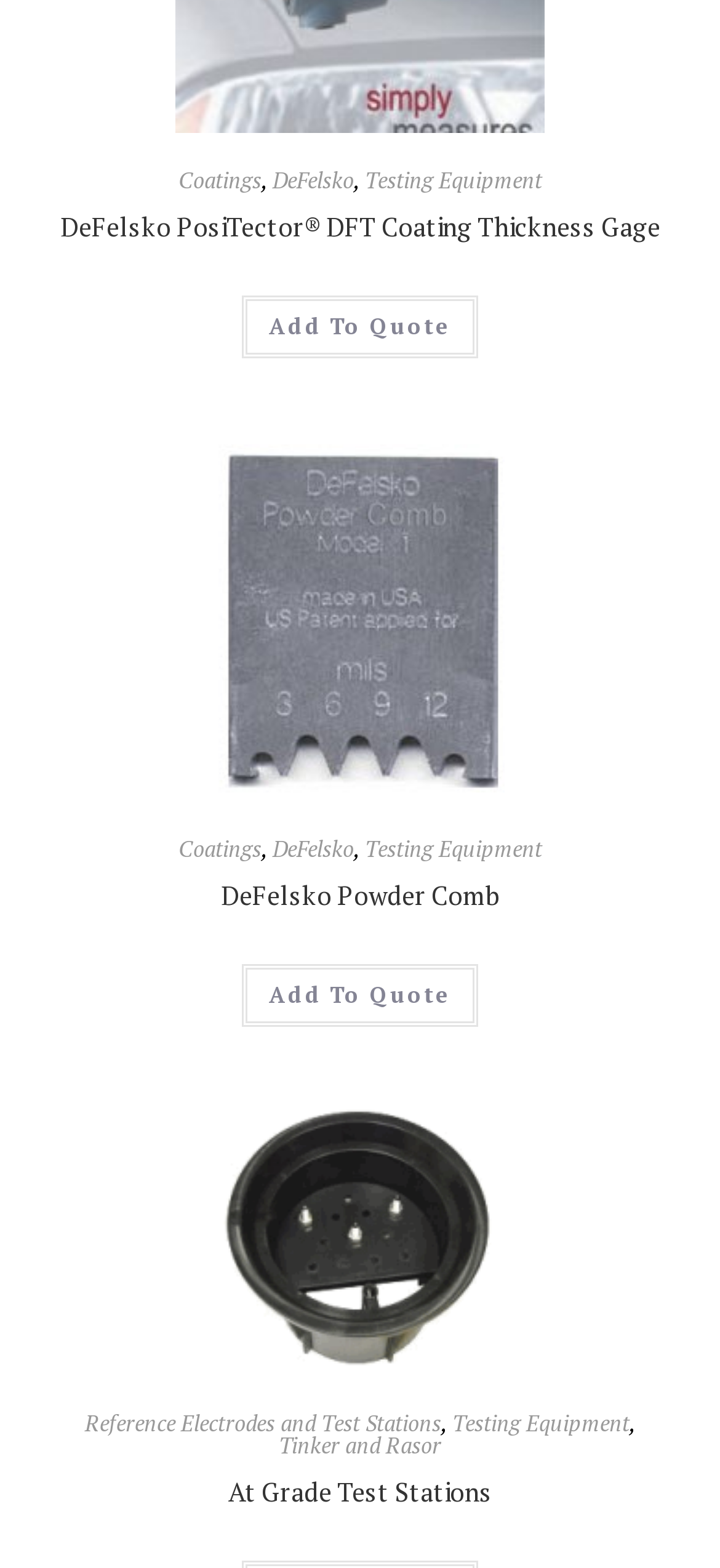Please identify the bounding box coordinates of the area that needs to be clicked to follow this instruction: "Add DeFelsko Powder Comb to quote".

[0.374, 0.625, 0.626, 0.643]